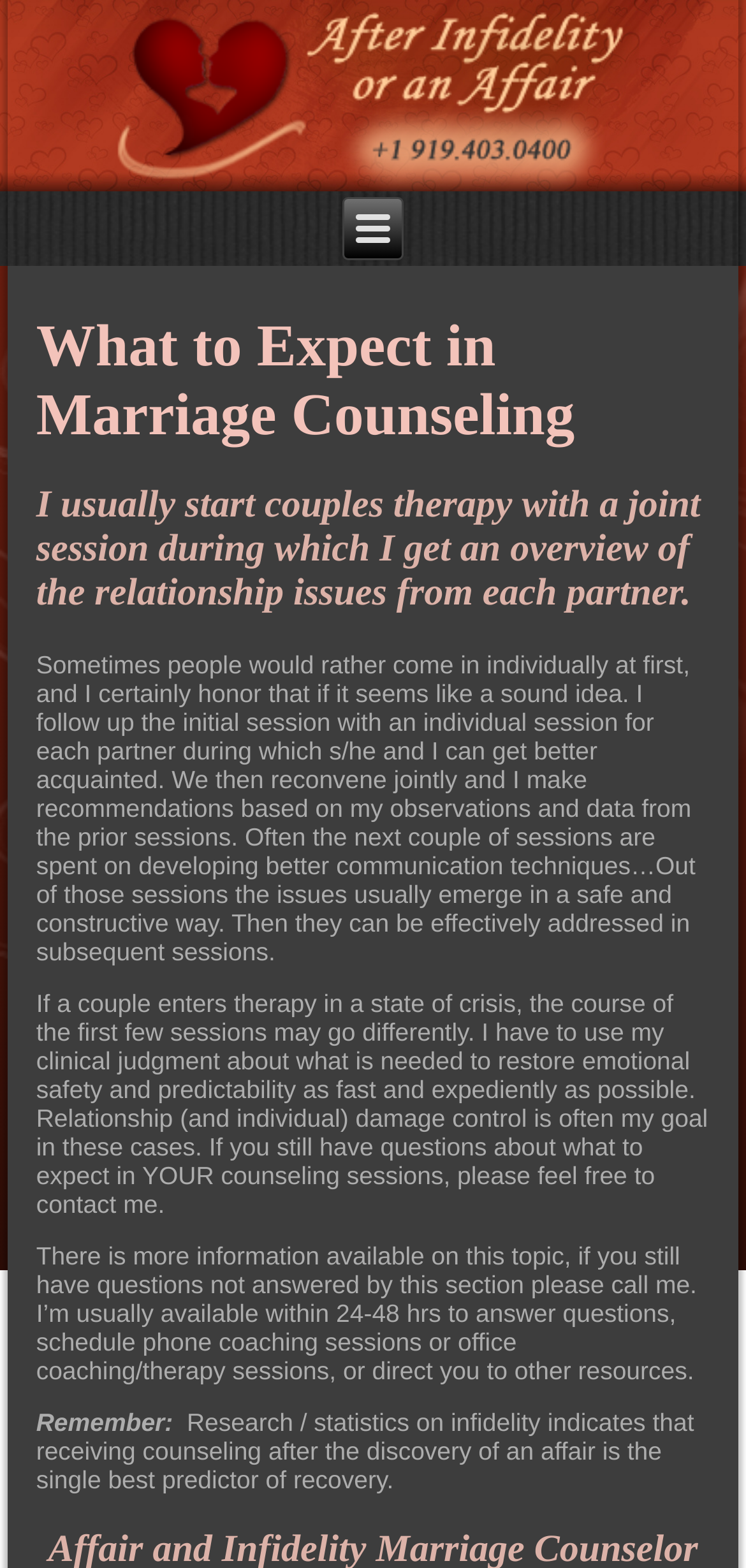What is the format of the initial session with the infidelity specialist? Based on the screenshot, please respond with a single word or phrase.

joint session